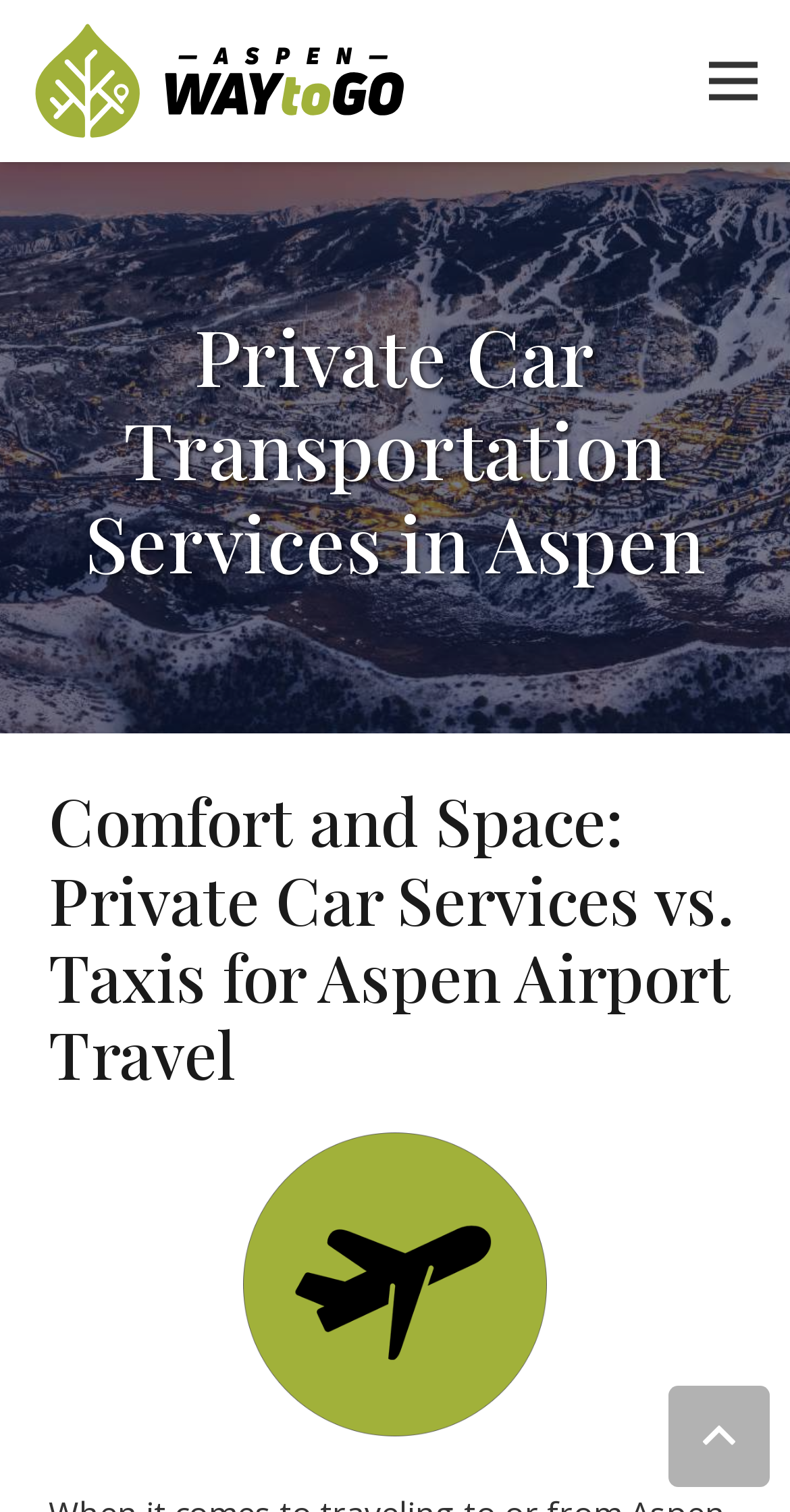Present a detailed account of what is displayed on the webpage.

The webpage is about private car transportation services in Aspen, specifically comparing the comfort and luxury of private car services to taxis for Aspen Airport travel. 

At the top left of the page, there is a link and an image of the Aspen Way To Go logo, which are positioned closely together. 

On the top right, there is a "Menu" link. 

Below the logo, there is a main heading that reads "Private Car Transportation Services in Aspen". 

Further down, there is a subheading that summarizes the content of the page, "Comfort and Space: Private Car Services vs. Taxis for Aspen Airport Travel". 

An image related to the airport is placed below the subheading, taking up a significant portion of the page. 

At the very bottom of the page, there is a "Back to top" link, allowing users to easily navigate back to the top of the page.